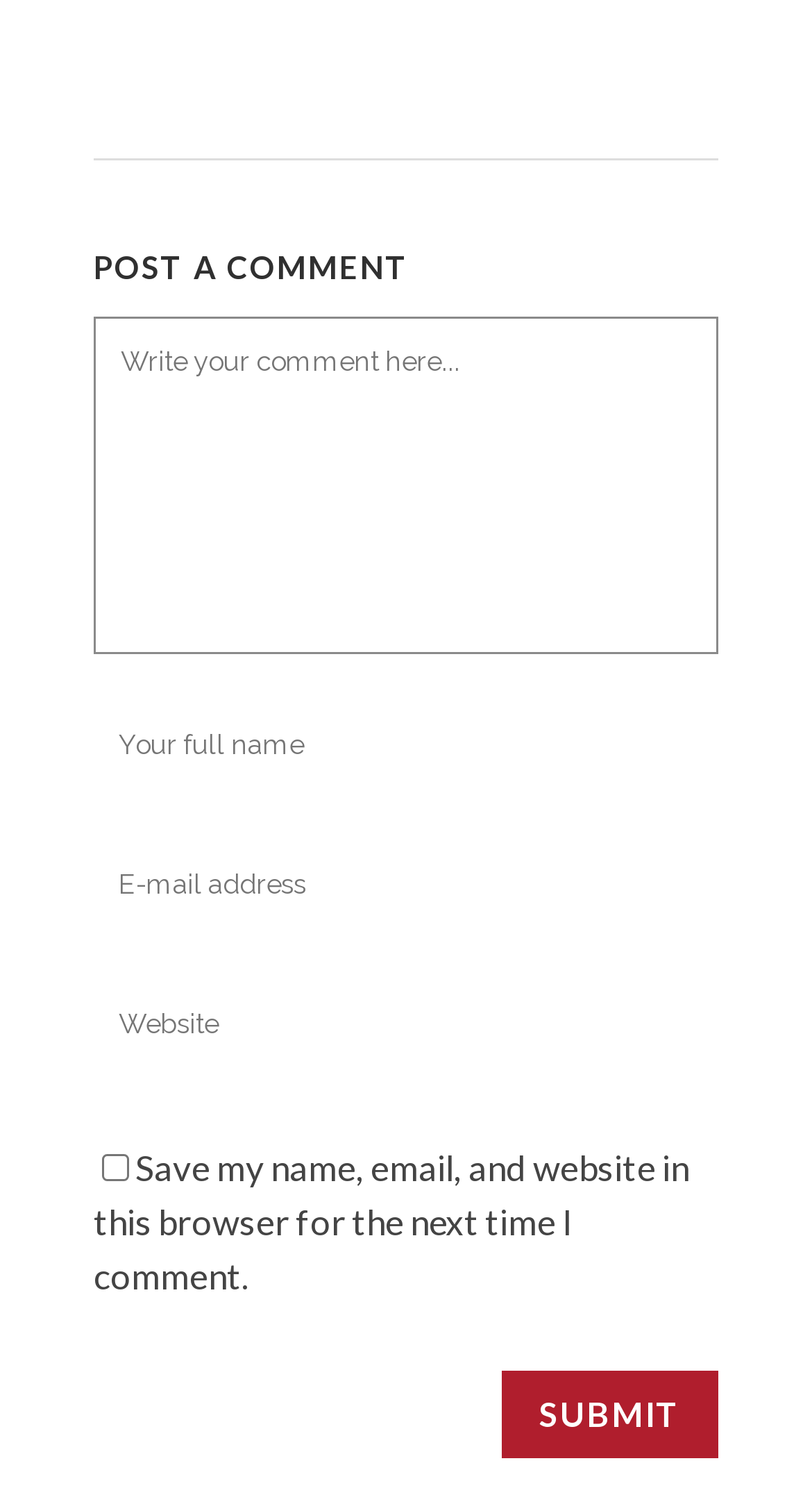How many input fields are required?
Please answer using one word or phrase, based on the screenshot.

3